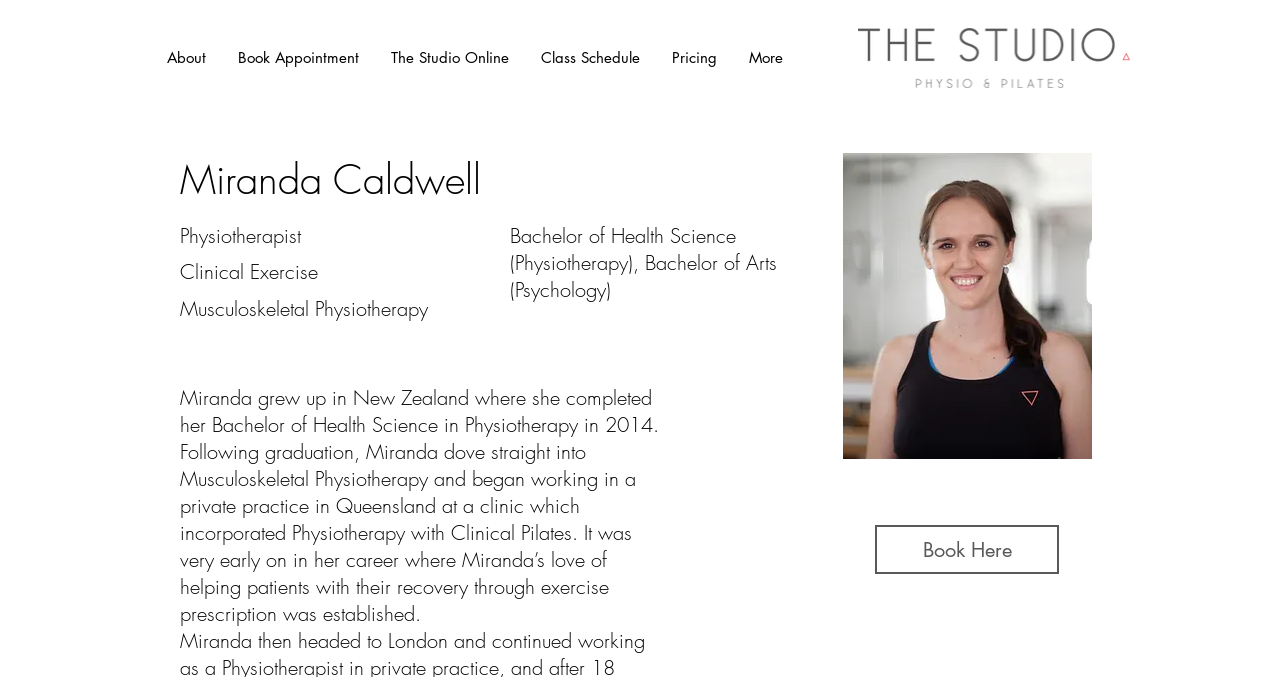Utilize the details in the image to thoroughly answer the following question: What is Miranda Caldwell's educational background?

Miranda Caldwell's educational background is Bachelor of Health Science (Physiotherapy) and Bachelor of Arts (Psychology), which is indicated by the heading below her name.